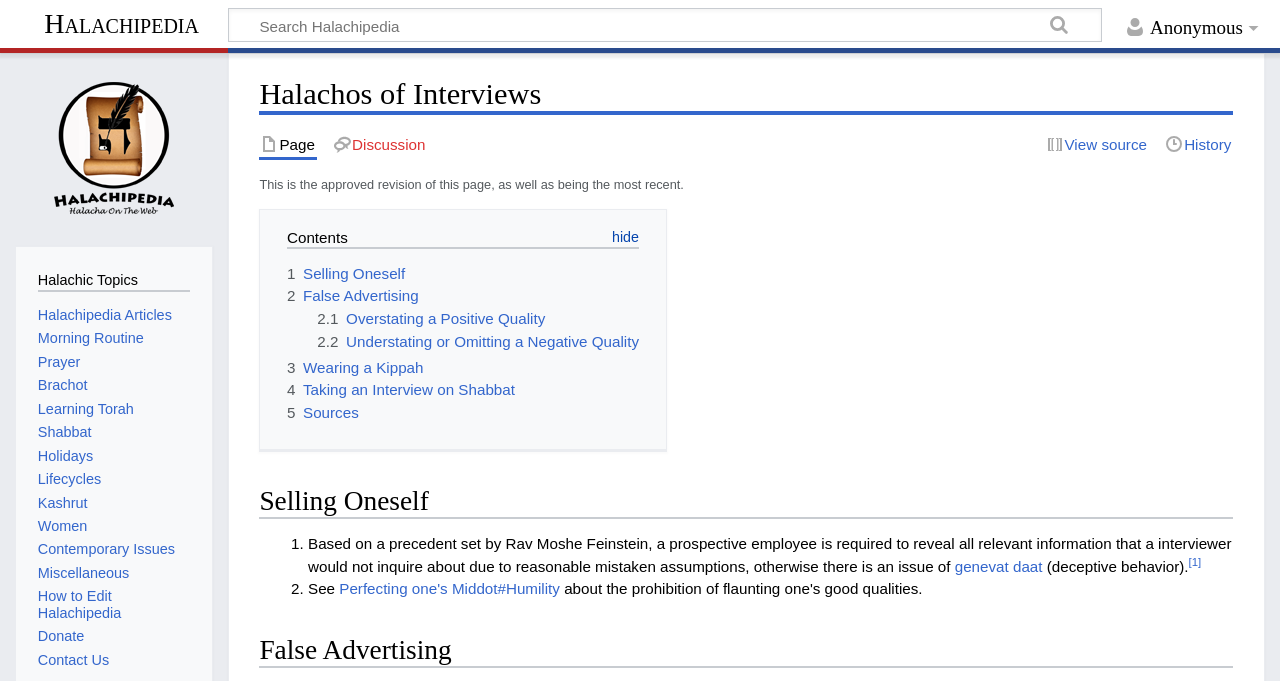Generate a comprehensive description of the contents of the webpage.

This webpage is about Halachos of Interviews, a topic related to Jewish law. At the top, there is a heading "Anonymous" and a link to "Halachipedia". Next to it, there is a search box with a "Go" button. 

Below the search box, there is a main heading "Halachos of Interviews" followed by two navigation menus: "Namespaces" and "Page actions". The "Namespaces" menu has links to "Page" and "Discussion", while the "Page actions" menu has links to "View source" and "History".

Underneath, there is a paragraph of text explaining that this is the approved revision of the page. Below that, there is a navigation menu "Contents" with a button to hide or show the contents. The contents menu has links to various subtopics, including "Selling Oneself", "False Advertising", "Wearing a Kippah", and "Taking an Interview on Shabbat".

The main content of the page is divided into sections, each with a heading and a list of points. The first section is "Selling Oneself", which has a list of points with links to related topics. The second section is "False Advertising", which also has a list of points.

On the left side of the page, there is a navigation menu "Halachic Topics" with links to various topics, including "Halachipedia Articles", "Morning Routine", "Prayer", and "Shabbat". At the bottom of the page, there are links to "Visit the main page", "Donate", and "Contact Us".